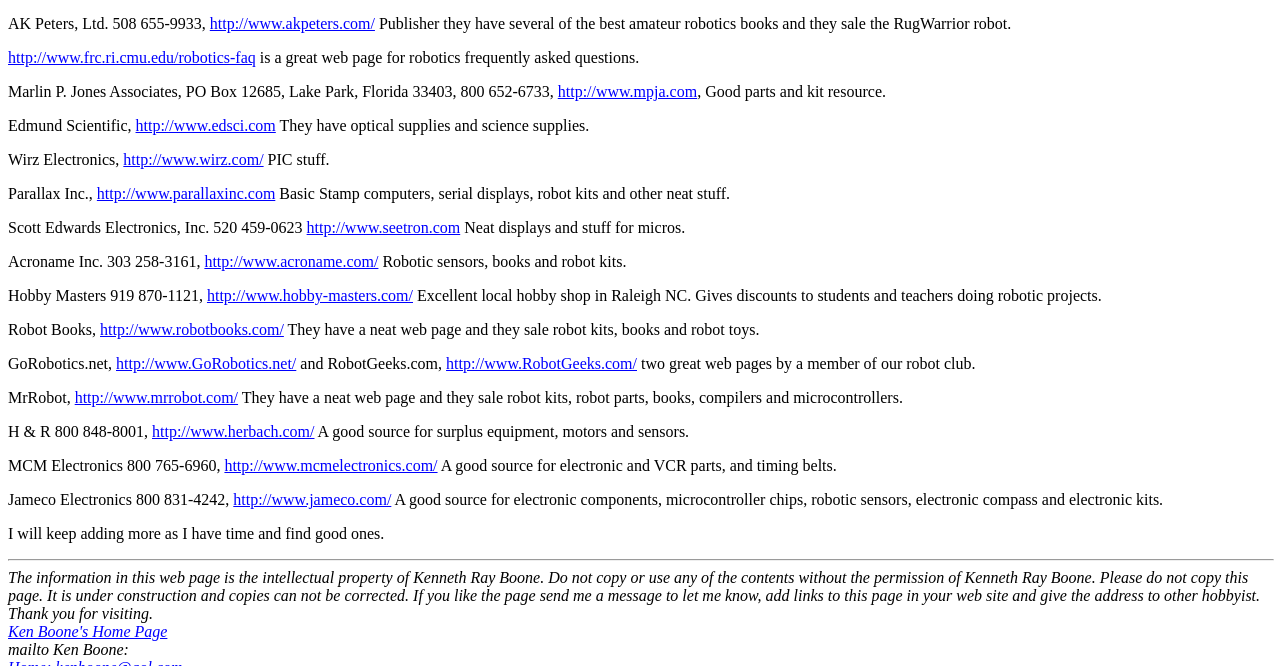Please identify the coordinates of the bounding box that should be clicked to fulfill this instruction: "Go to Marlin P. Jones Associates website".

[0.436, 0.125, 0.545, 0.151]